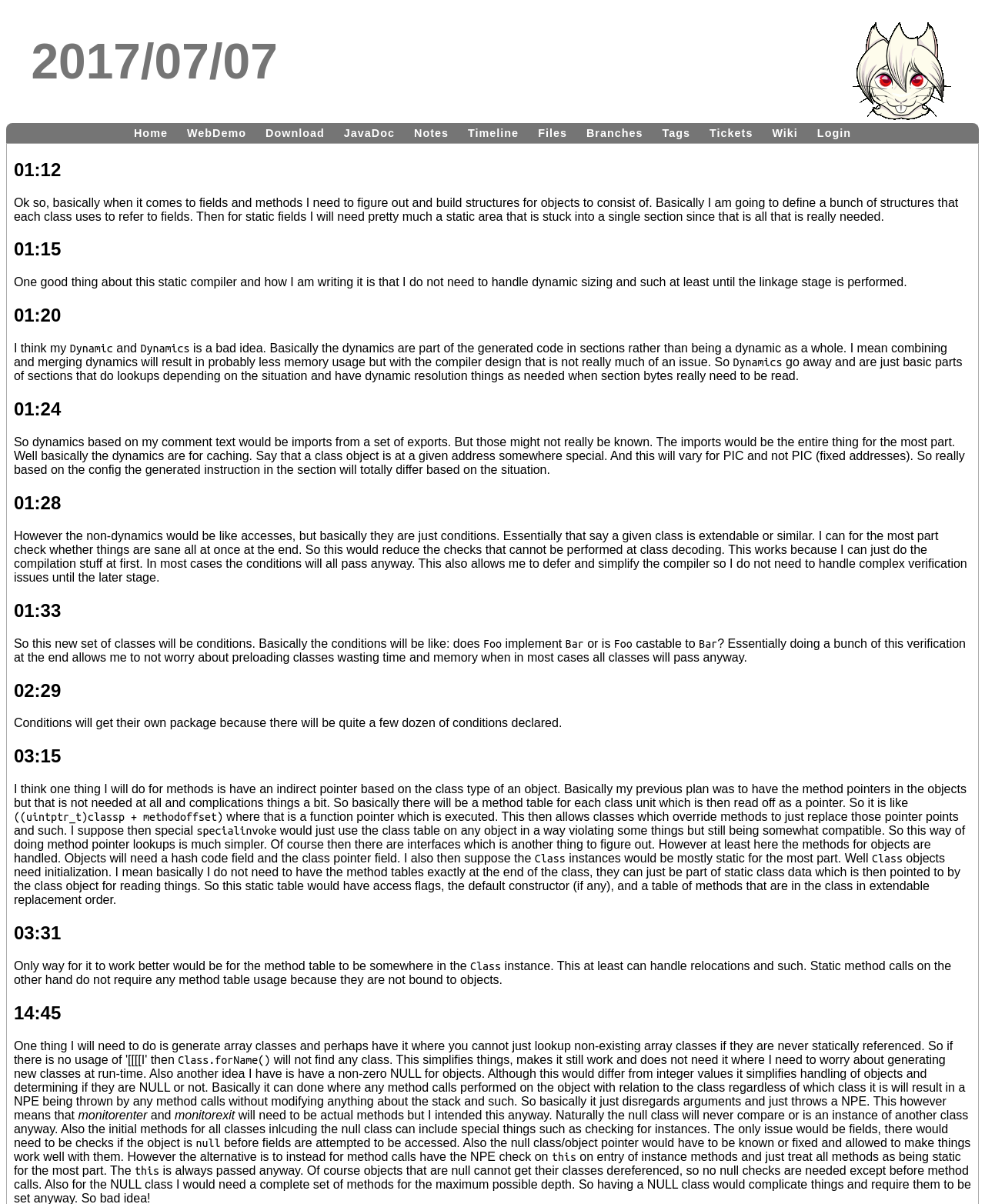Using the information from the screenshot, answer the following question thoroughly:
What is the topic of the text content?

Although the webpage does not explicitly state the topic, the text content discusses Java ME-related concepts, such as classes, objects, methods, and fields, indicating that the topic is likely related to Java ME.